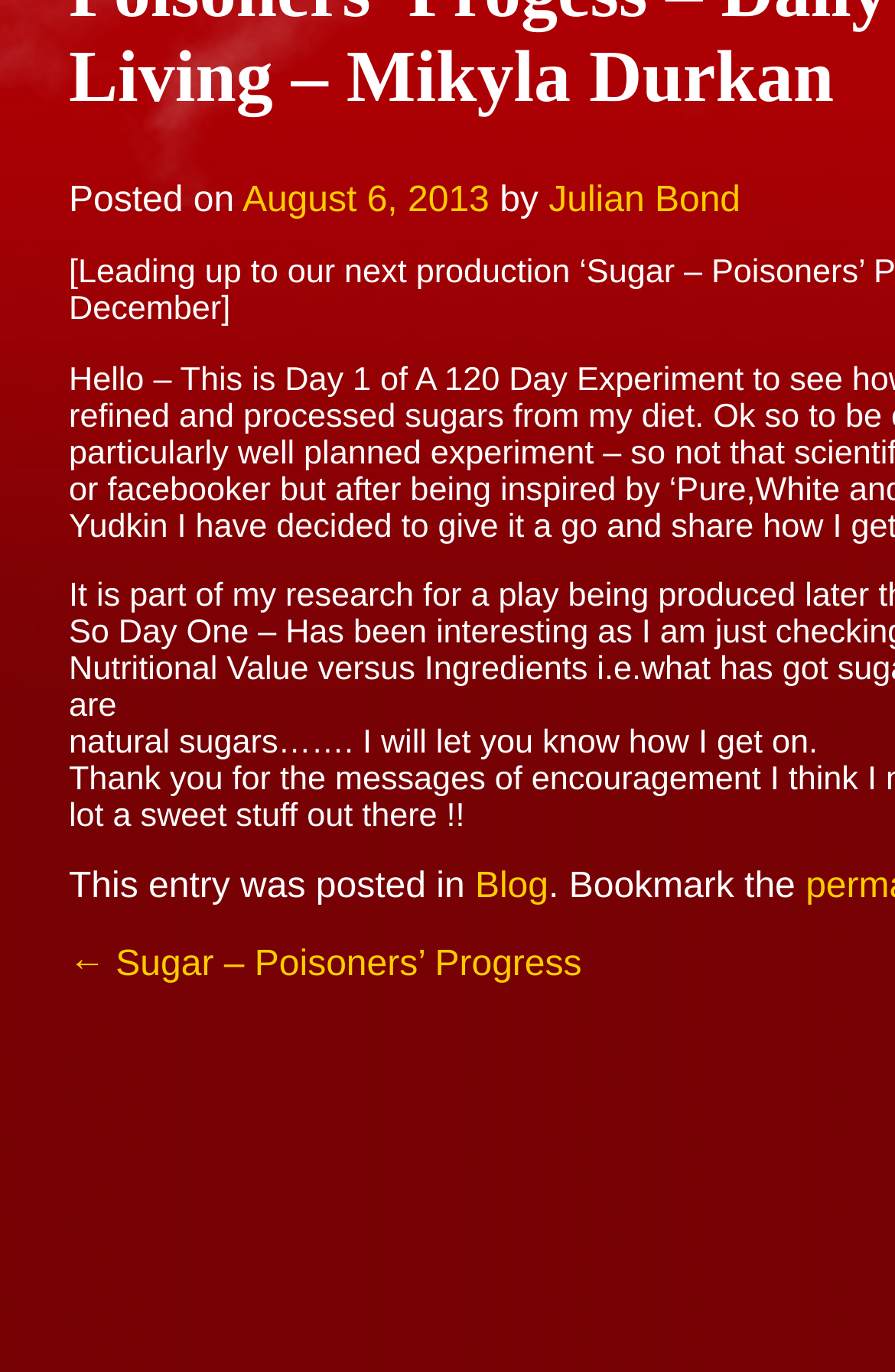Provide the bounding box coordinates for the UI element that is described as: "Julian Bond".

[0.613, 0.132, 0.827, 0.16]